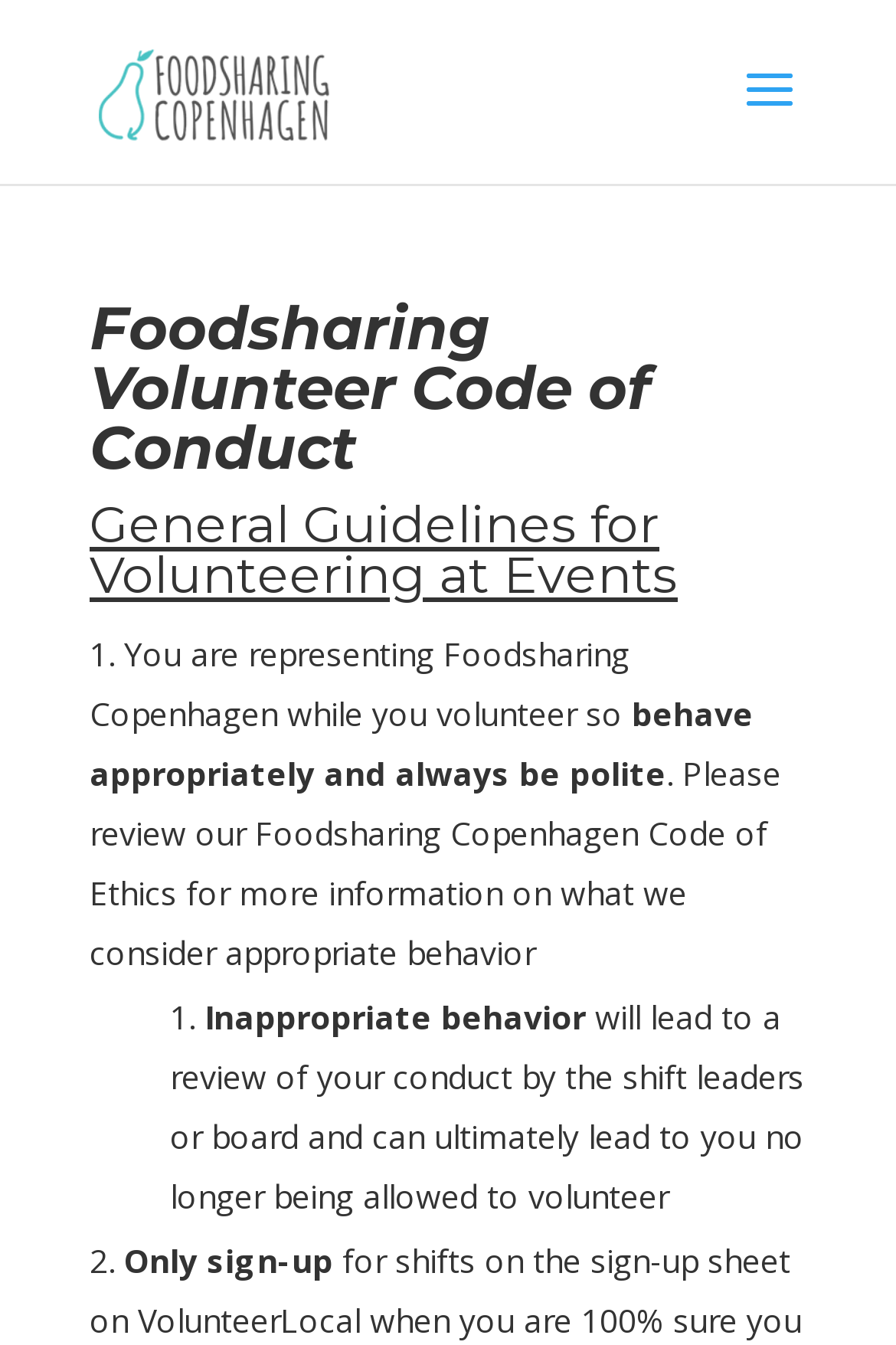Answer this question in one word or a short phrase: What is the second guideline for volunteering at events?

Only sign-up